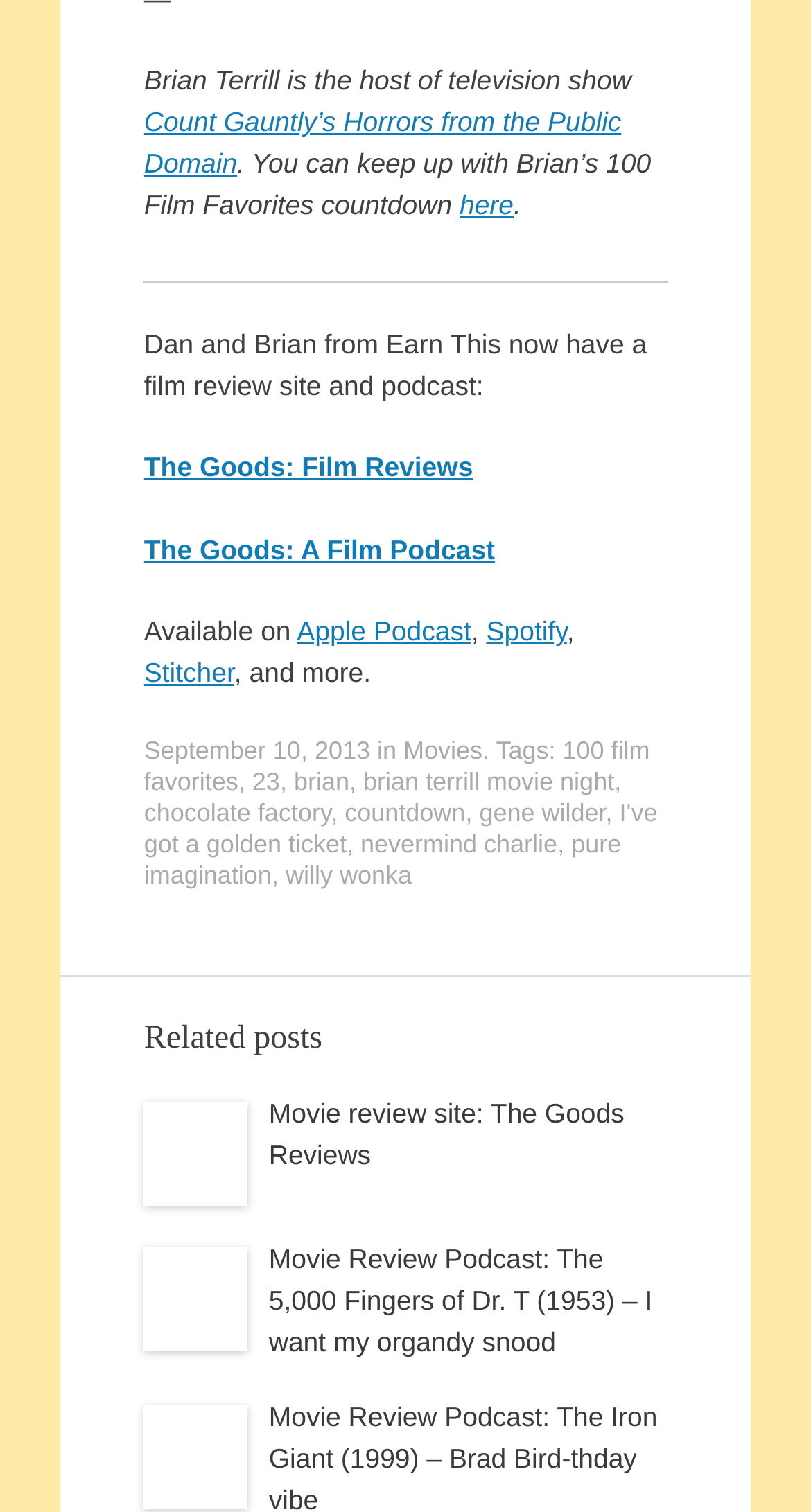Please locate the bounding box coordinates for the element that should be clicked to achieve the following instruction: "Click on the link to Count Gauntly’s Horrors from the Public Domain". Ensure the coordinates are given as four float numbers between 0 and 1, i.e., [left, top, right, bottom].

[0.178, 0.071, 0.766, 0.119]